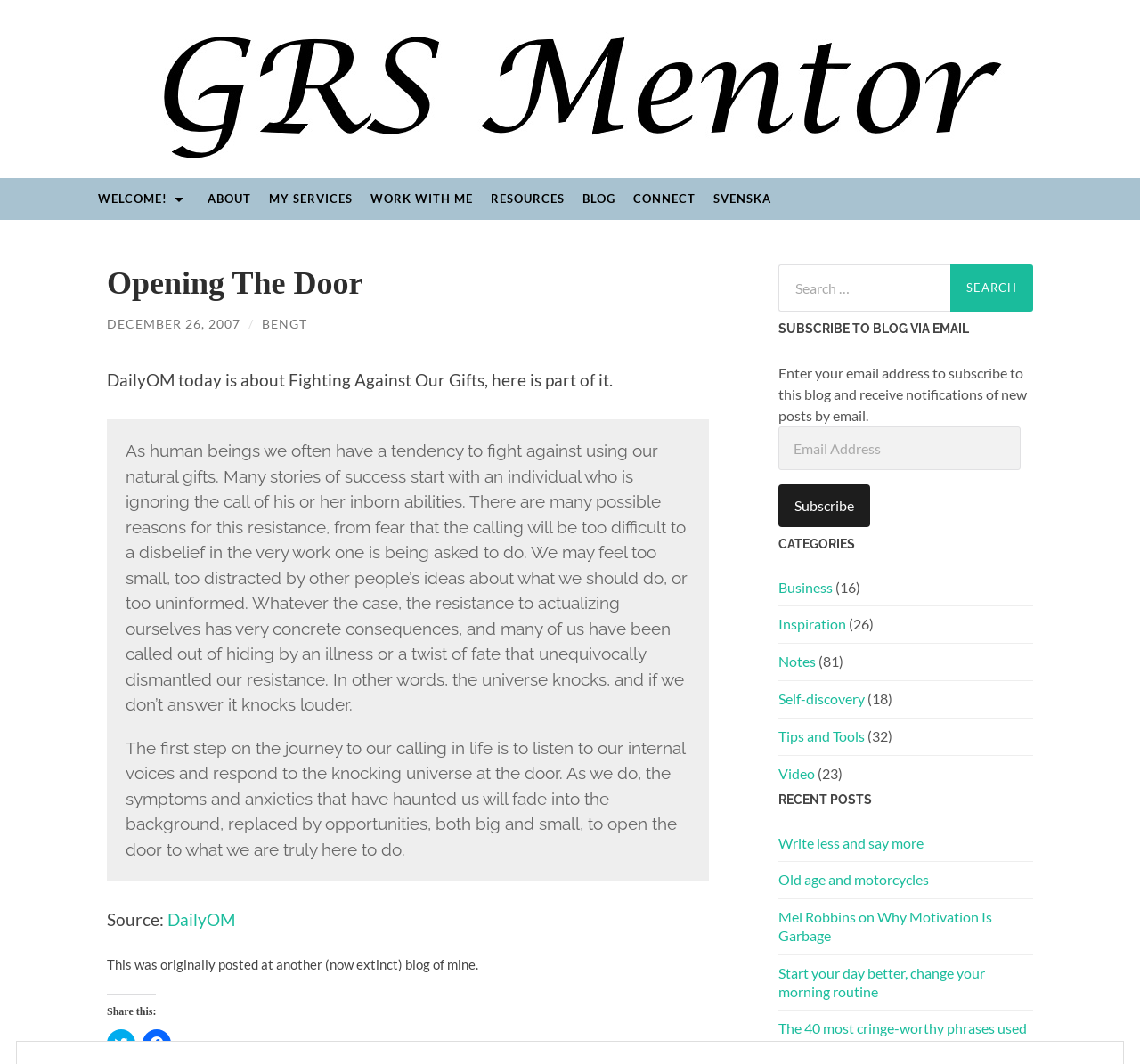How many categories are listed on the webpage?
Offer a detailed and exhaustive answer to the question.

There are 5 categories listed on the webpage, which are 'Business', 'Inspiration', 'Notes', 'Self-discovery', and 'Tips and Tools', as indicated by the links and static texts under the 'CATEGORIES' heading.